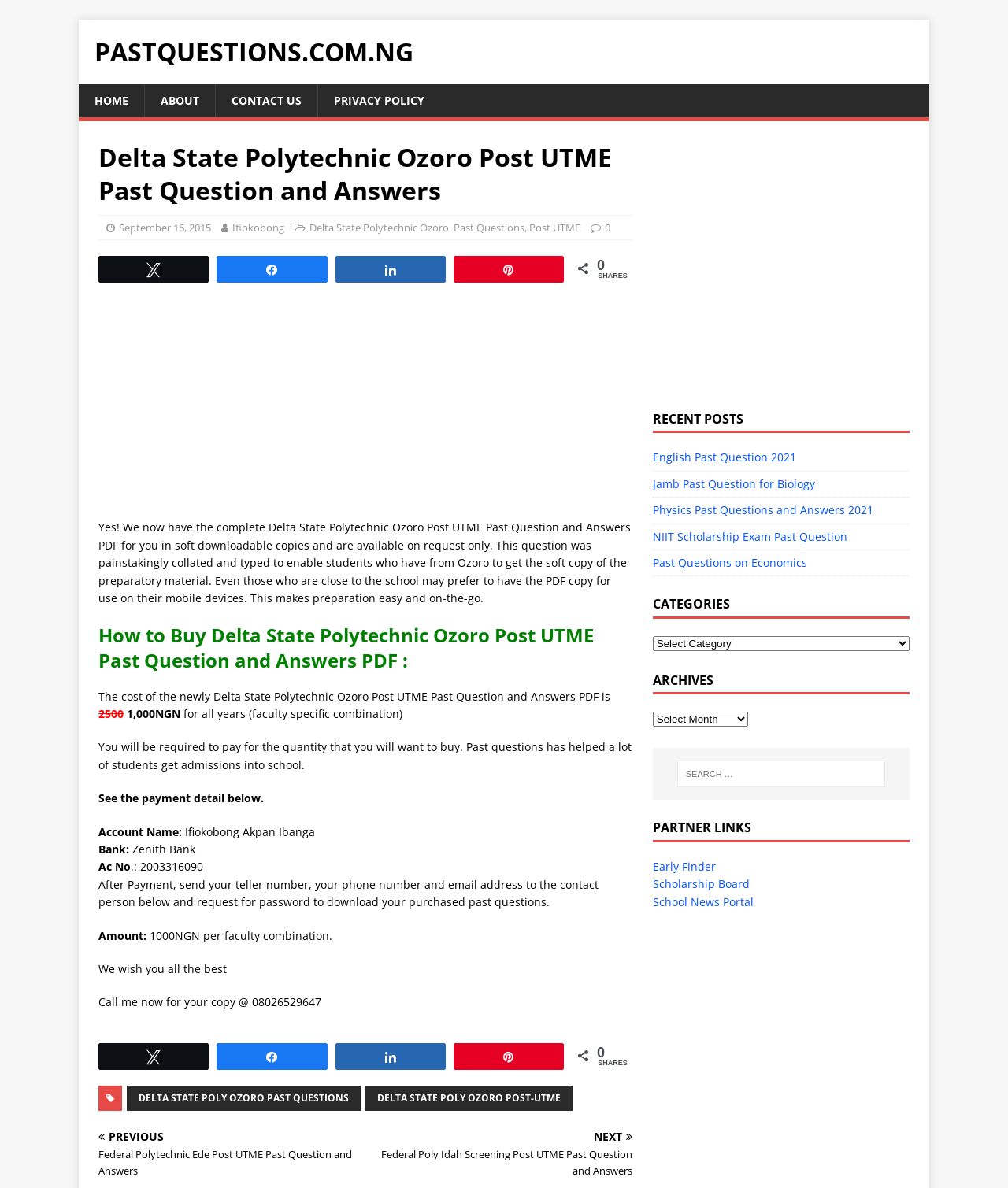Identify the bounding box coordinates for the element that needs to be clicked to fulfill this instruction: "Search for something in the search box". Provide the coordinates in the format of four float numbers between 0 and 1: [left, top, right, bottom].

[0.672, 0.64, 0.878, 0.663]